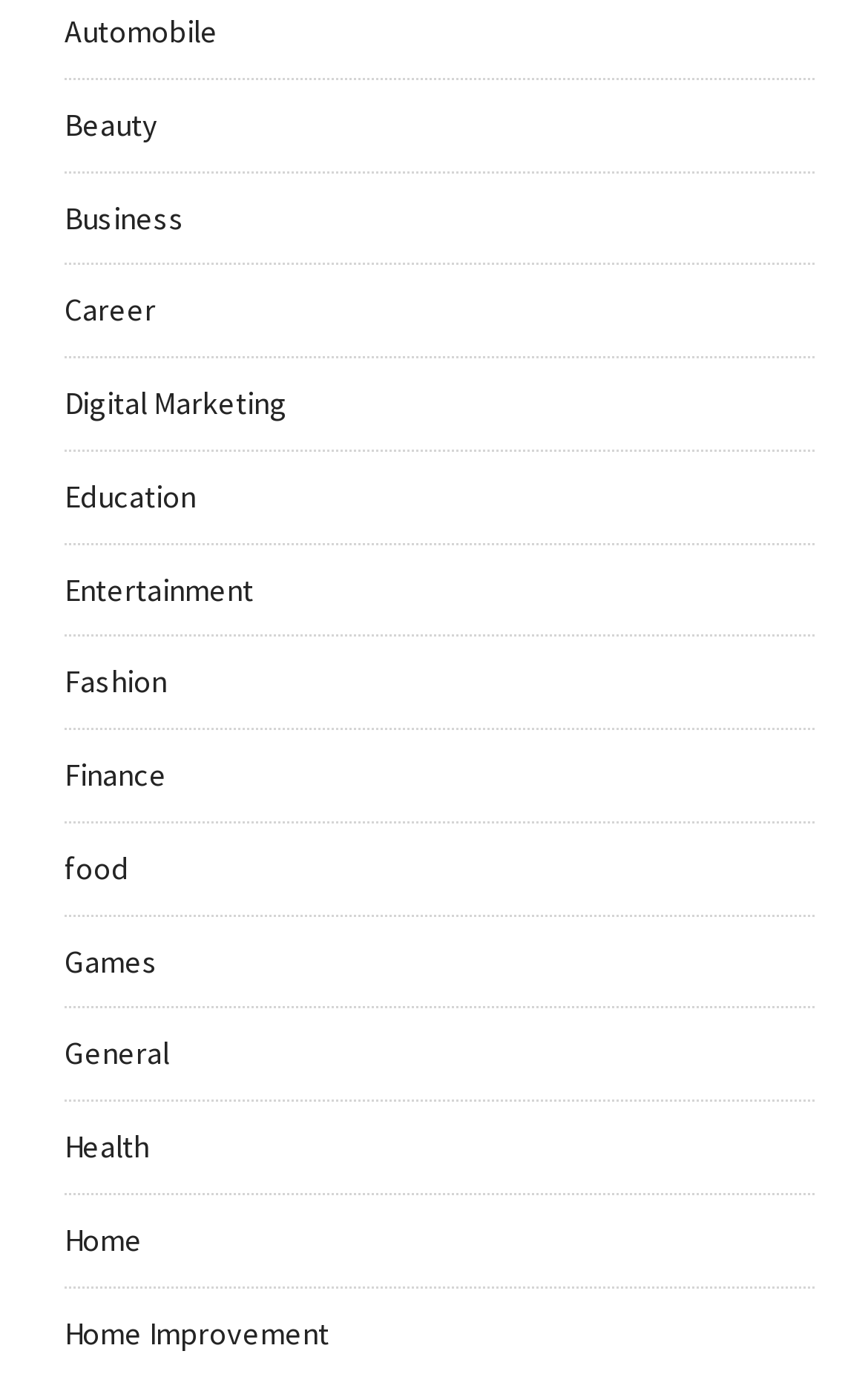What is the category that is related to education?
Using the picture, provide a one-word or short phrase answer.

Education